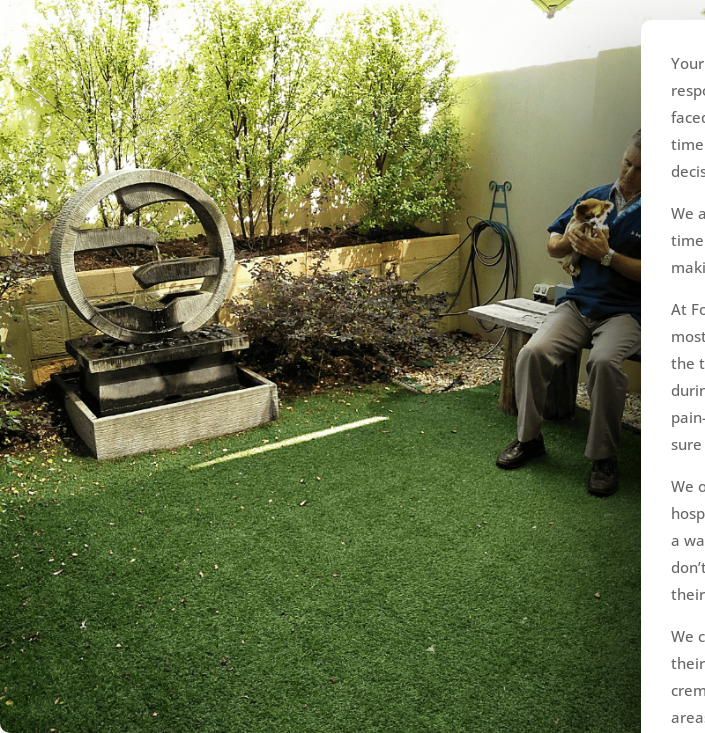Detail every visible element in the image extensively.

The image depicts a serene outdoor garden area designed for comfort and tranquility, primarily intended for pets and their owners during difficult times. Central to the scene is a beautifully crafted stone fountain, which adds a soothing element to the garden. Surrounding the fountain, verdant shrubs and foliage create a natural, calming atmosphere. 

In the foreground, a person sits on a bench, gently holding a small dog, illustrating the deep bond and care between pets and their owners. The garden, with its soft, grassy surface, provides a peaceful refuge for those facing the challenging decision of euthanasia for their beloved pets. This space aims to ensure that pets feel safe, comfortable, and loved in their final moments. The overall environment is designed to offer privacy and dignity, reflecting the compassionate approach of the services provided at Foothills.